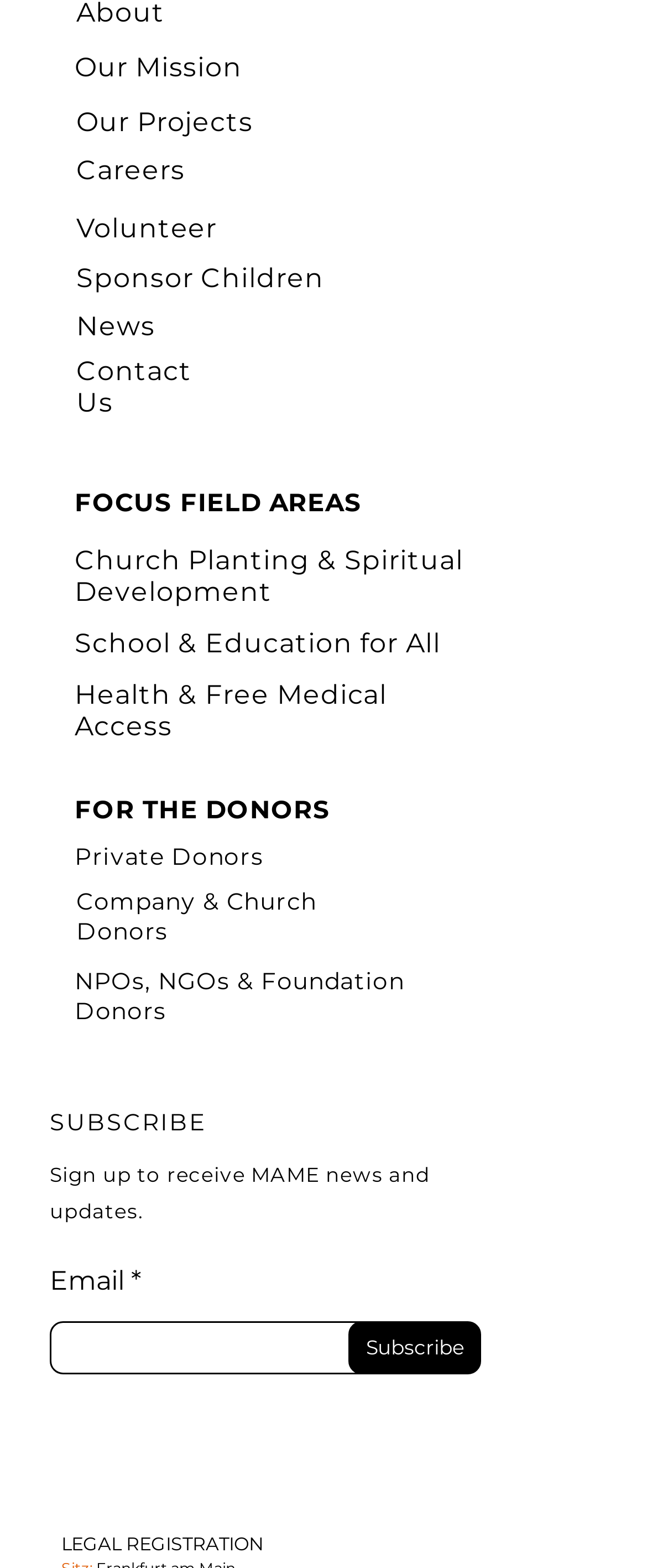Can you find the bounding box coordinates for the element that needs to be clicked to execute this instruction: "Follow MAME on Instagram"? The coordinates should be given as four float numbers between 0 and 1, i.e., [left, top, right, bottom].

[0.095, 0.941, 0.151, 0.965]